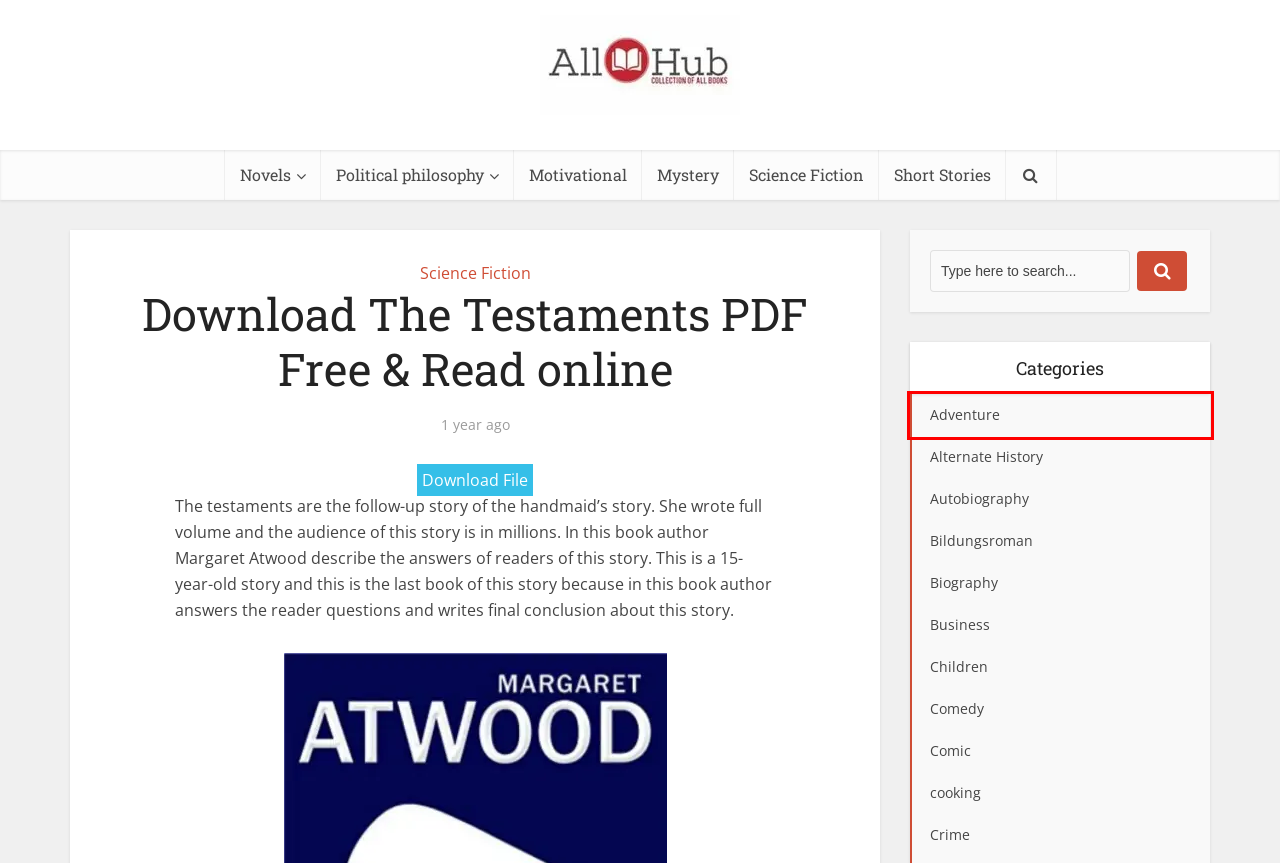You have a screenshot showing a webpage with a red bounding box around a UI element. Choose the webpage description that best matches the new page after clicking the highlighted element. Here are the options:
A. Motivational Archives - Ur Books Hub
B. Short Stories Archives - Ur Books Hub
C. Comedy Archives - Ur Books Hub
D. Biography Archives - Ur Books Hub
E. Business Archives - Ur Books Hub
F. Adventure Archives - Ur Books Hub
G. Science Fiction Archives - Ur Books Hub
H. Political philosophy Archives - Ur Books Hub

F